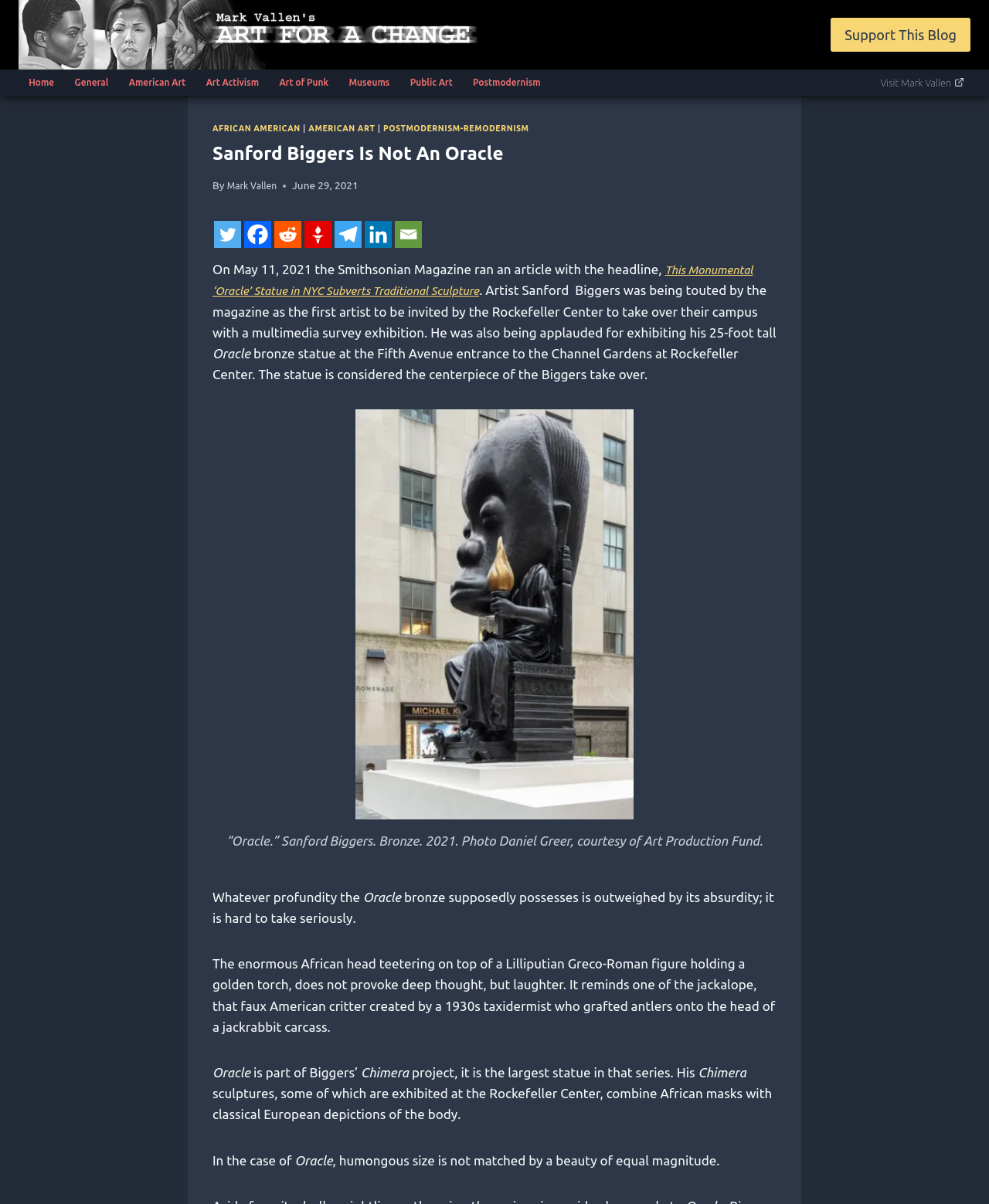Describe the webpage in detail, including text, images, and layout.

This webpage is about an article discussing an art piece by Sanford Biggers, titled "Oracle", which was featured in a Smithsonian Magazine article. At the top of the page, there is a navigation menu with links to "Home", "General", "American Art", "Art Activism", "Art of Punk", "Museums", "Public Art", and "Postmodernism". Below this menu, there is a header section with links to "AFRICAN AMERICAN", "AMERICAN ART", and "POSTMODERNISM-REMODERNISM". 

The main content of the page is an article about Sanford Biggers' art piece "Oracle", which is a 25-foot tall bronze statue exhibited at the Rockefeller Center. The article describes the statue as absurd and not thought-provoking, comparing it to a jackalope. The statue is part of Biggers' "Chimera" project, which combines African masks with classical European depictions of the body.

On the right side of the page, there is a secondary navigation menu with a link to "Visit Mark Vallen". Below this menu, there are social media links to Twitter, Facebook, Reddit, Gettr, Telegram, Linkedin, and Email. 

At the bottom of the page, there is a button to "Scroll to top". The page also features an image of the "Oracle" statue, with a caption describing the artwork.